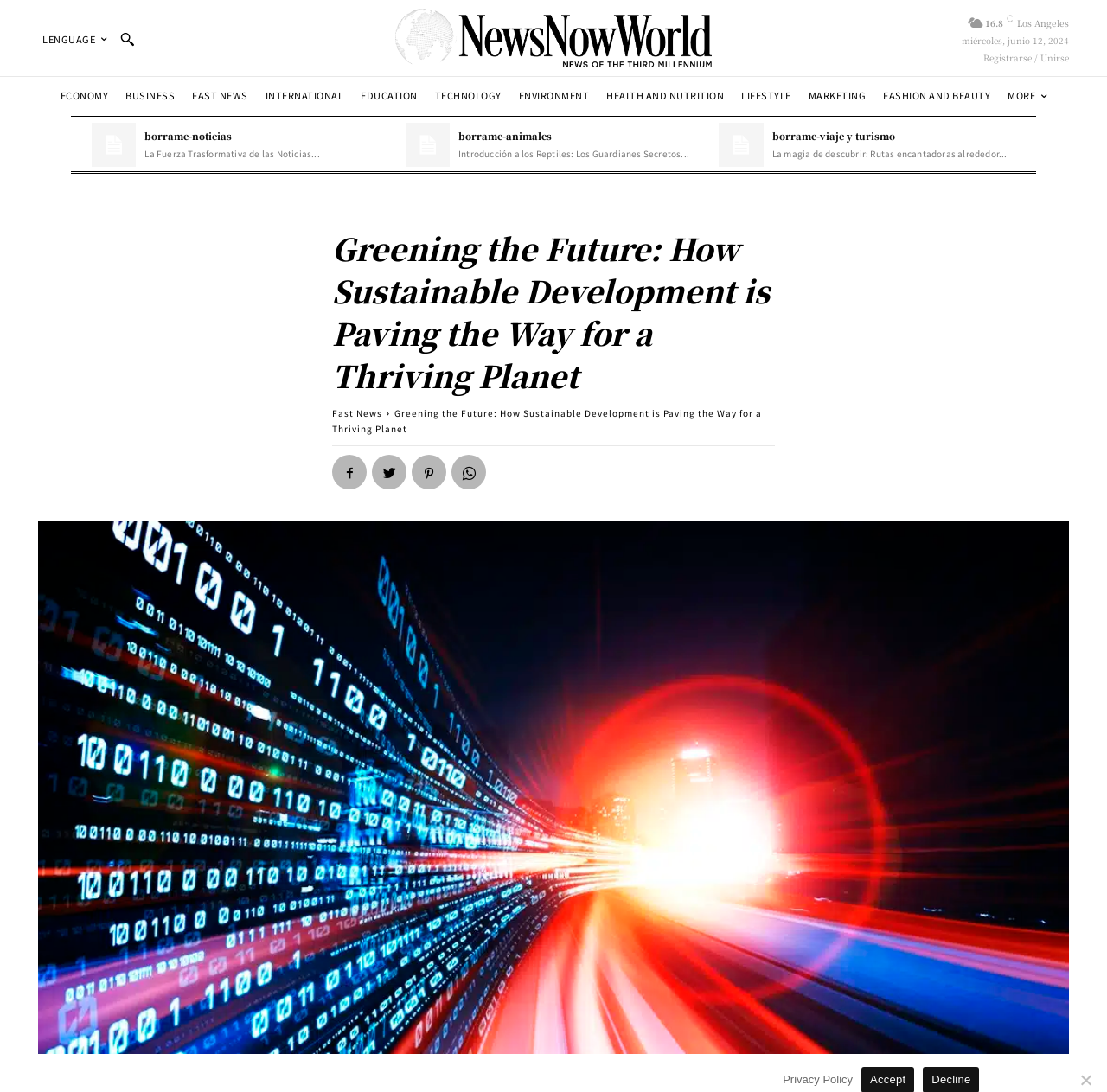Identify the bounding box coordinates for the region of the element that should be clicked to carry out the instruction: "View the news about La Fuerza Trasformativa de las Noticias". The bounding box coordinates should be four float numbers between 0 and 1, i.e., [left, top, right, bottom].

[0.131, 0.134, 0.289, 0.146]